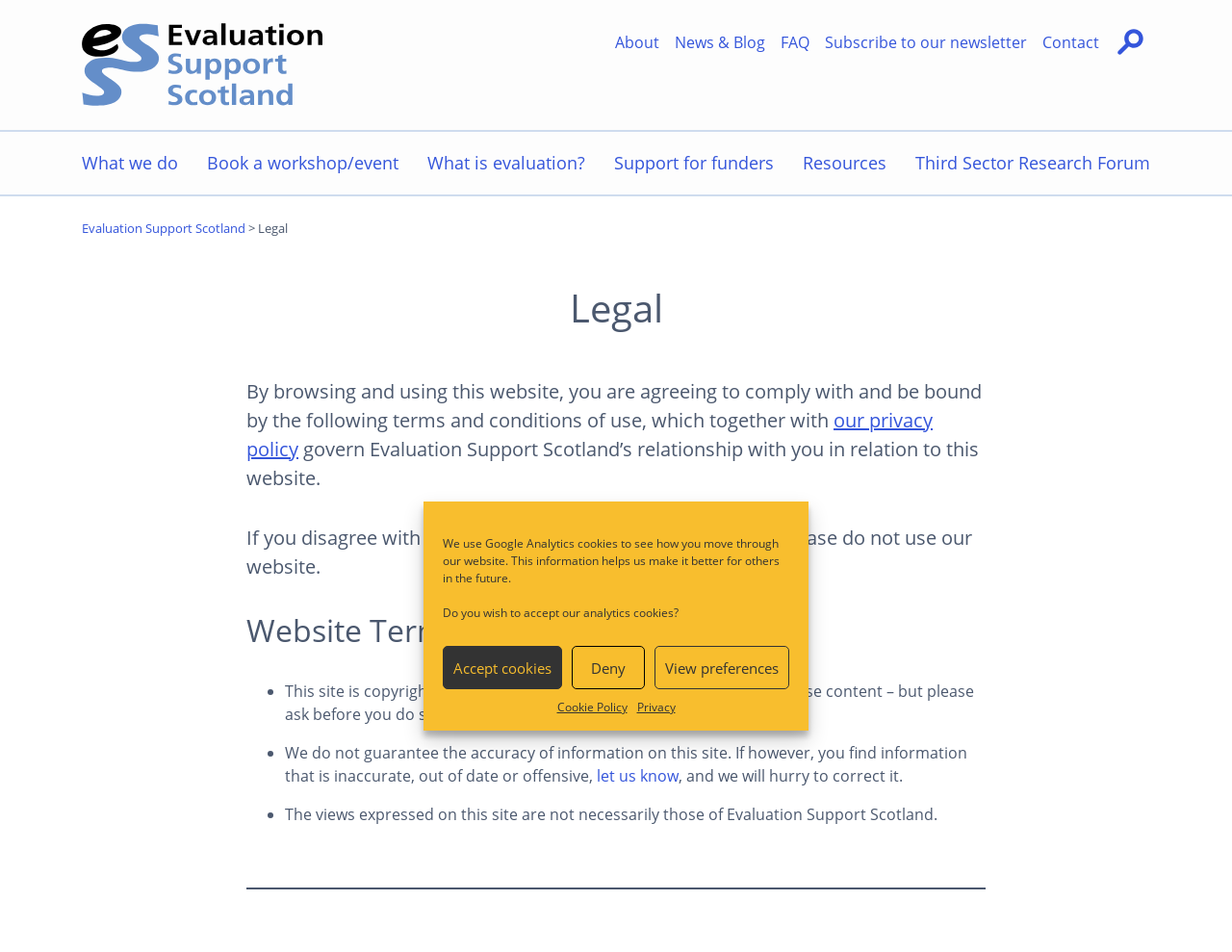Describe all the key features and sections of the webpage thoroughly.

This webpage is about the legal terms and conditions of use for Evaluation Support Scotland's website. At the top, there is a dialog box for managing cookie consent, which includes a description of how Google Analytics cookies are used, and options to accept, deny, or view preferences. Below this, there is a main navigation menu with links to various sections of the website, including "What we do", "Book a workshop/event", and "About".

On the left side of the page, there is a logo of Evaluation Support Scotland, accompanied by a link to the website's homepage. Below this, there is a heading "Legal" and a paragraph of text that explains the terms and conditions of use for the website. This text states that by using the website, users agree to comply with these terms and conditions, which govern the relationship between the website and its users.

The main content of the page is divided into sections, each with a heading and a list of points. The first section is "Website Terms of use", which outlines the copyright and usage policies for the website's content. The second section lists the limitations of liability, including the accuracy of information on the site. There is also a link to report any inaccuracies or offensive content. The third section states that the views expressed on the site are not necessarily those of Evaluation Support Scotland.

At the bottom of the page, there is a horizontal separator, which separates the main content from the footer section.